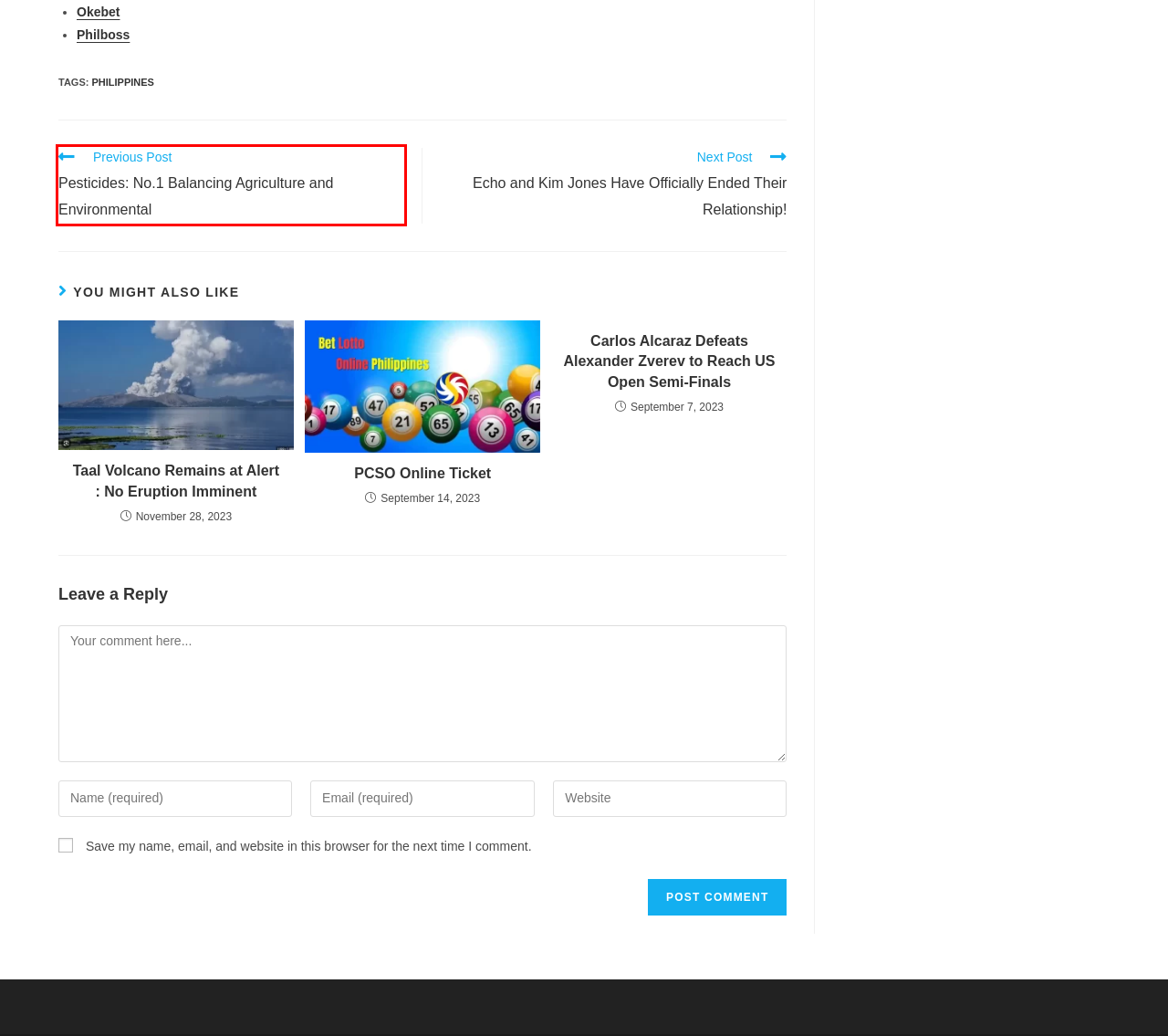Given a screenshot of a webpage with a red bounding box, please pick the webpage description that best fits the new webpage after clicking the element inside the bounding box. Here are the candidates:
A. philippines - Chika Minute!
B. Pesticides: No.1 Balancing Agriculture and Environmental
C. Davao City's Humble Table Cafe: A Vintage Oasis Awaits
D. Carlos Alcaraz Defeats Alexander Zverev to Reach US
E. [UPDATED] Online Games News - Chika Minute Philippines
F. PCSO Online Ticket A safe & secure way to buy lotto tickets
G. Echo and Kim Jones Have Officially Ended Their Relationship!
H. Taal Volcano Remains at Alert : No Eruption Imminent

B